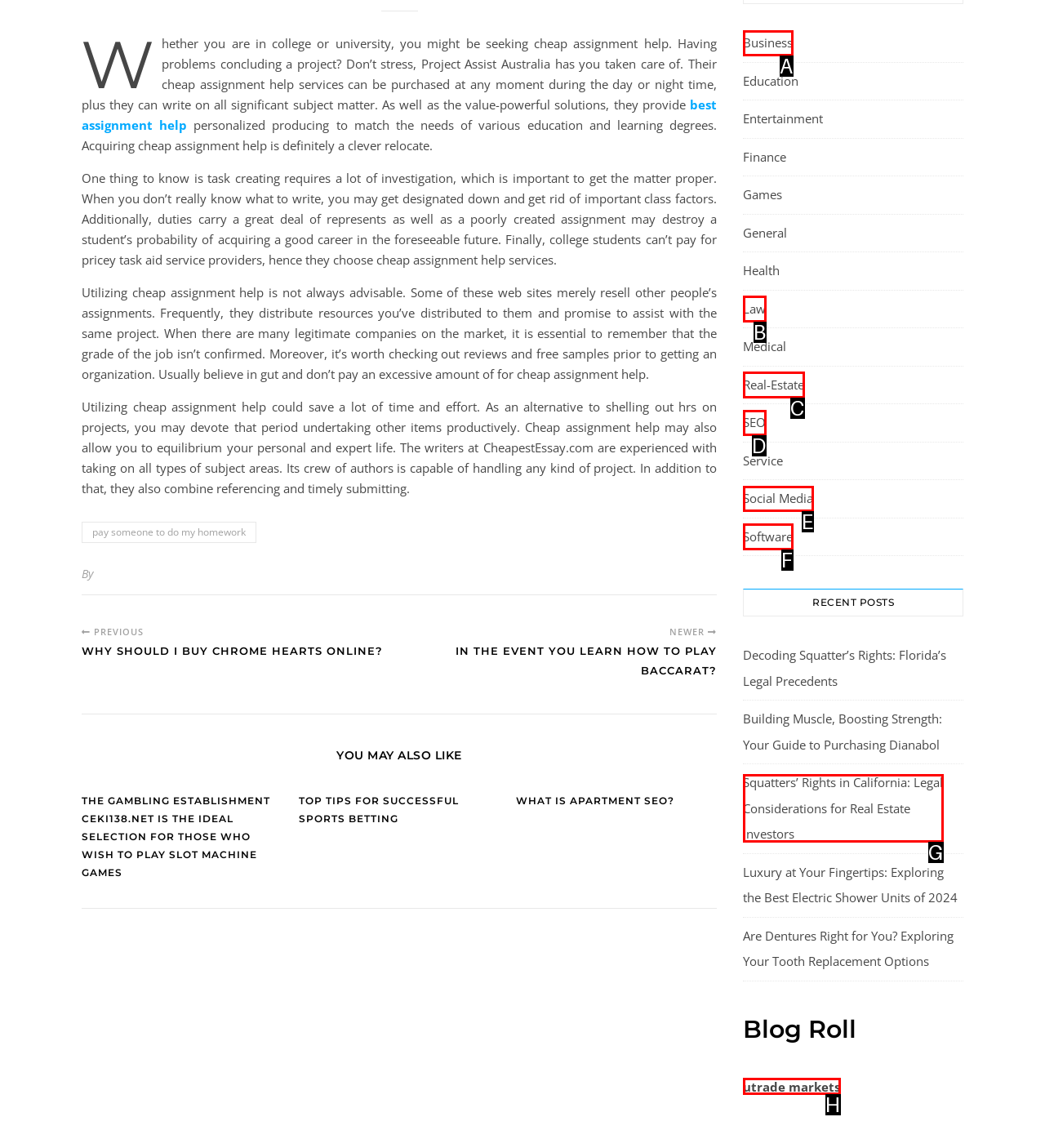Select the appropriate option that fits: utrade markets
Reply with the letter of the correct choice.

H